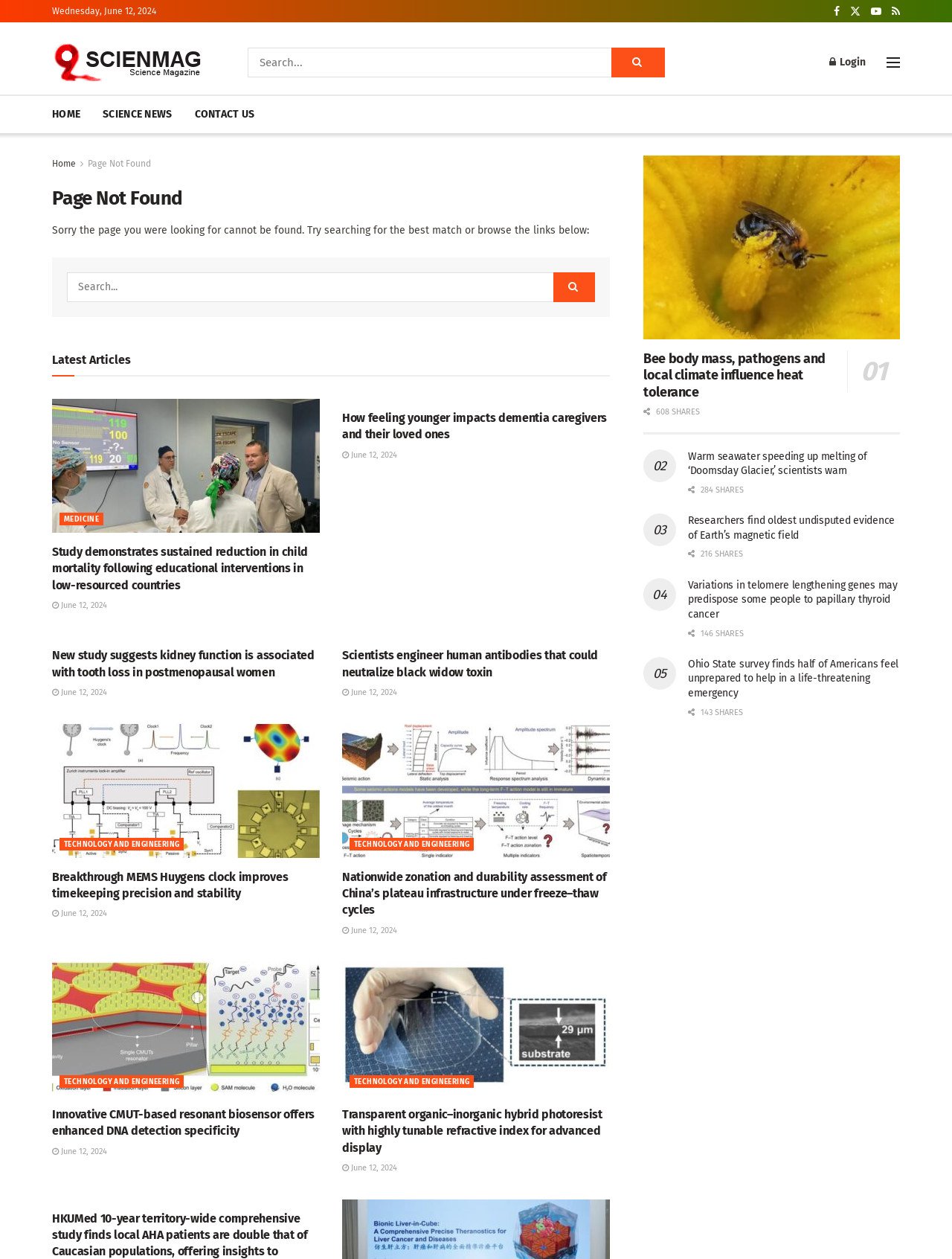Extract the bounding box coordinates of the UI element described: "June 12, 2024". Provide the coordinates in the format [left, top, right, bottom] with values ranging from 0 to 1.

[0.359, 0.546, 0.417, 0.554]